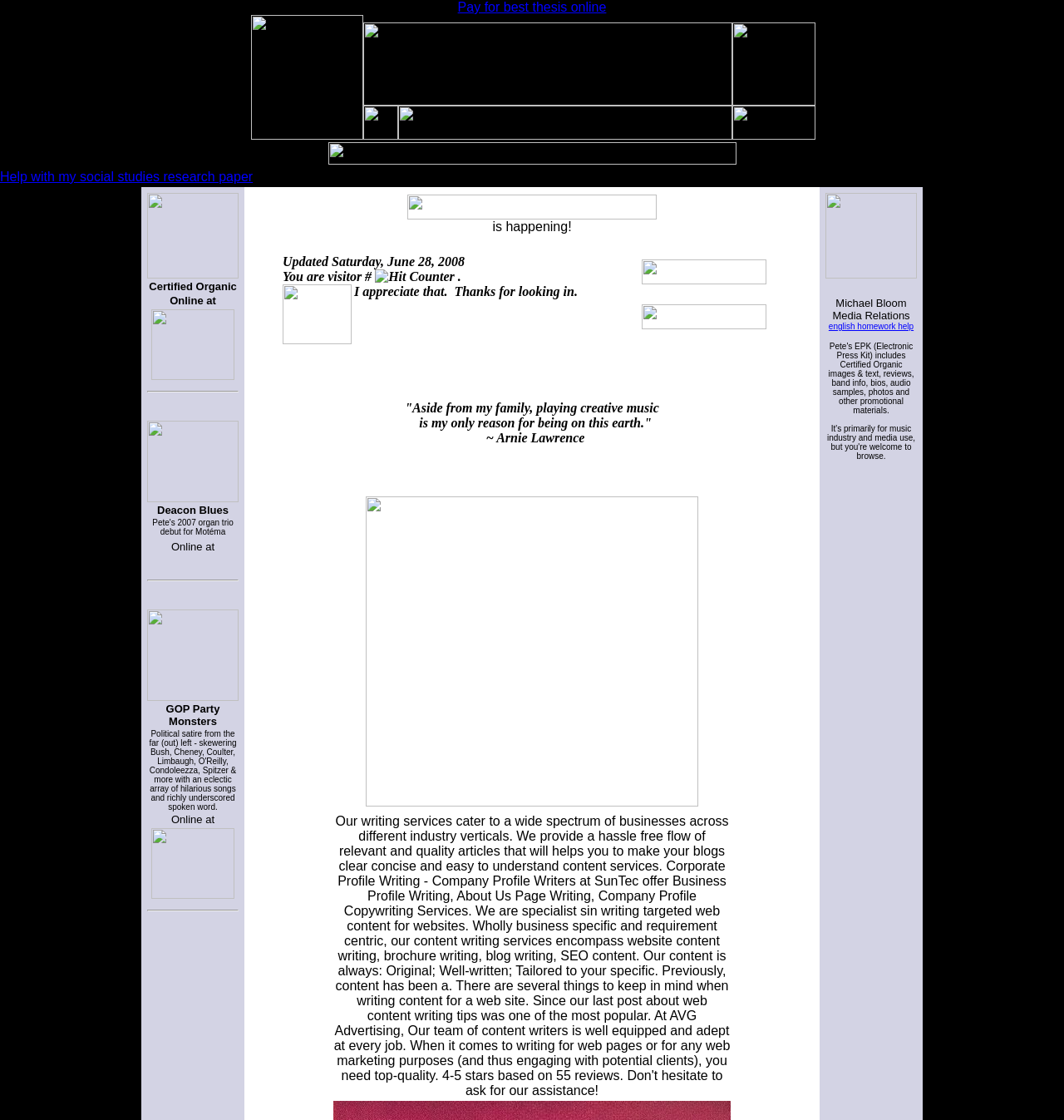How many columns are in the main table?
Based on the image, provide your answer in one word or phrase.

3